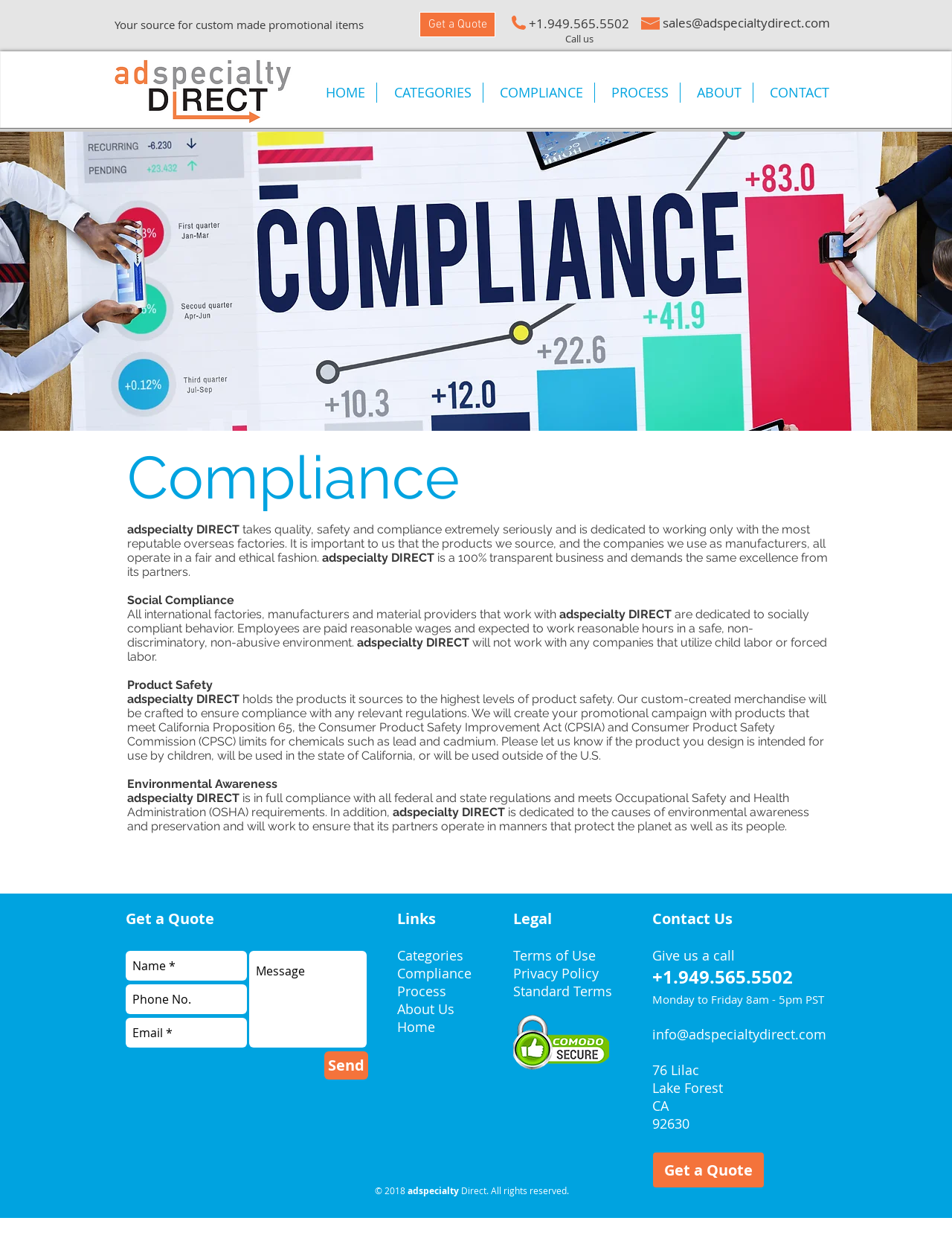Summarize the webpage comprehensively, mentioning all visible components.

The webpage is about COMPLIANCE at adspecialtydirect, a company that specializes in custom-made promotional items. At the top of the page, there is a navigation menu with links to HOME, CATEGORIES, COMPLIANCE, PROCESS, ABOUT, and CONTACT. Below the navigation menu, there is a section with the company's contact information, including an email address, phone number, and a "Call us" link.

The main content of the page is divided into three sections: Social Compliance, Product Safety, and Environmental Awareness. Each section has a heading and a paragraph of text that describes the company's commitment to compliance, safety, and environmental awareness.

In the Social Compliance section, the company states that it only works with reputable overseas factories that operate in a fair and ethical fashion. The company also ensures that its partners do not utilize child labor or forced labor.

In the Product Safety section, the company explains that it holds its products to the highest levels of safety and compliance with relevant regulations, including California Proposition 65 and the Consumer Product Safety Improvement Act.

In the Environmental Awareness section, the company states that it is in full compliance with federal and state regulations and meets Occupational Safety and Health Administration (OSHA) requirements. The company also expresses its commitment to environmental awareness and preservation.

At the bottom of the page, there is a section with links to Contact Us, Legal, and Links. The Contact Us section has a form with fields for name, phone number, email, and a message, as well as a "Send" button. The Legal section has links to Terms of Use, Privacy Policy, and Standard Terms. The Links section has links to Categories, Compliance, Process, About Us, and Home.

There is also a Wix Chat iframe at the bottom of the page, which allows users to chat with the company. Additionally, there is a "Get a Quote" link at the bottom of the page.